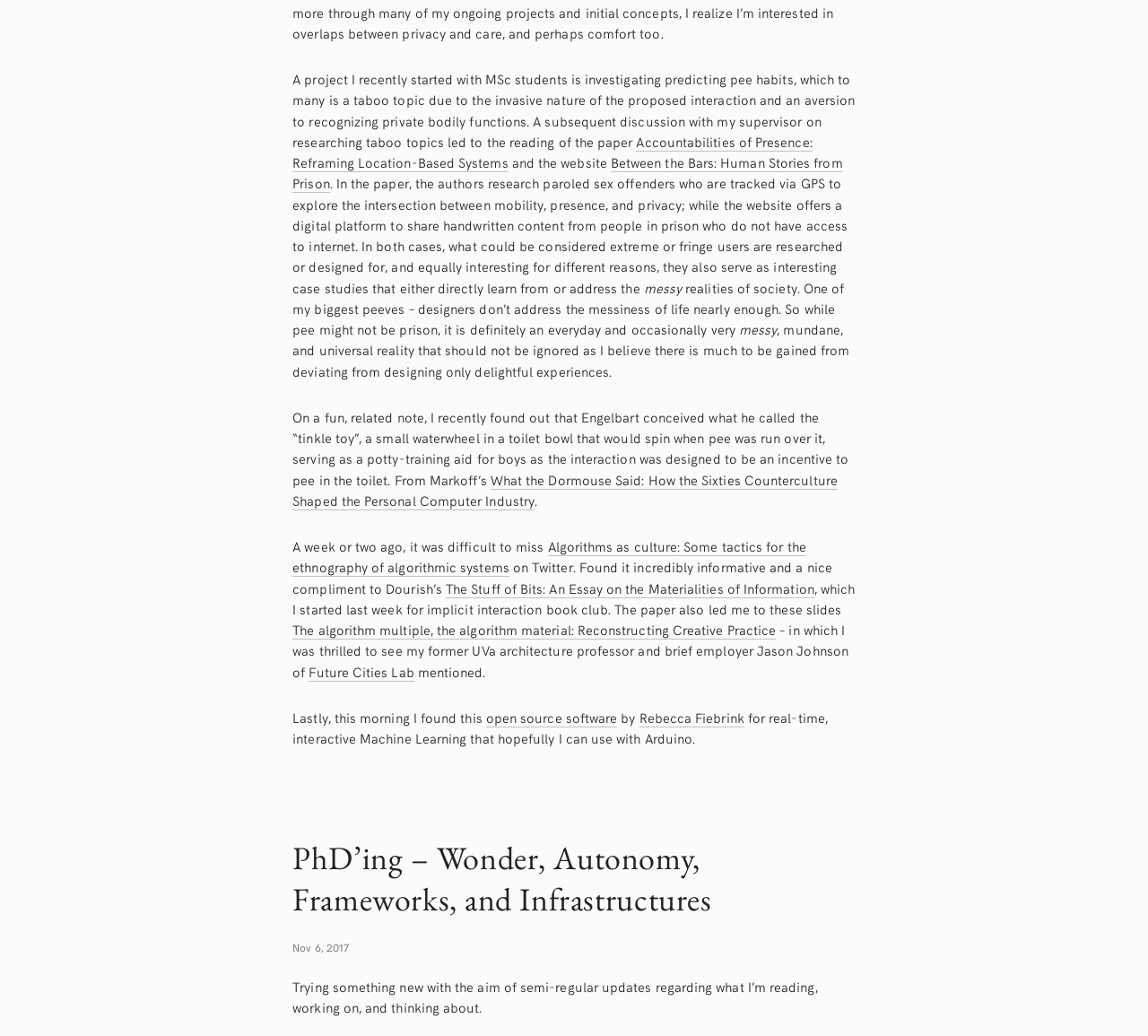Identify the bounding box coordinates of the clickable region necessary to fulfill the following instruction: "Click the link 'Algorithms as culture: Some tactics for the ethnography of algorithmic systems'". The bounding box coordinates should be four float numbers between 0 and 1, i.e., [left, top, right, bottom].

[0.255, 0.518, 0.702, 0.557]